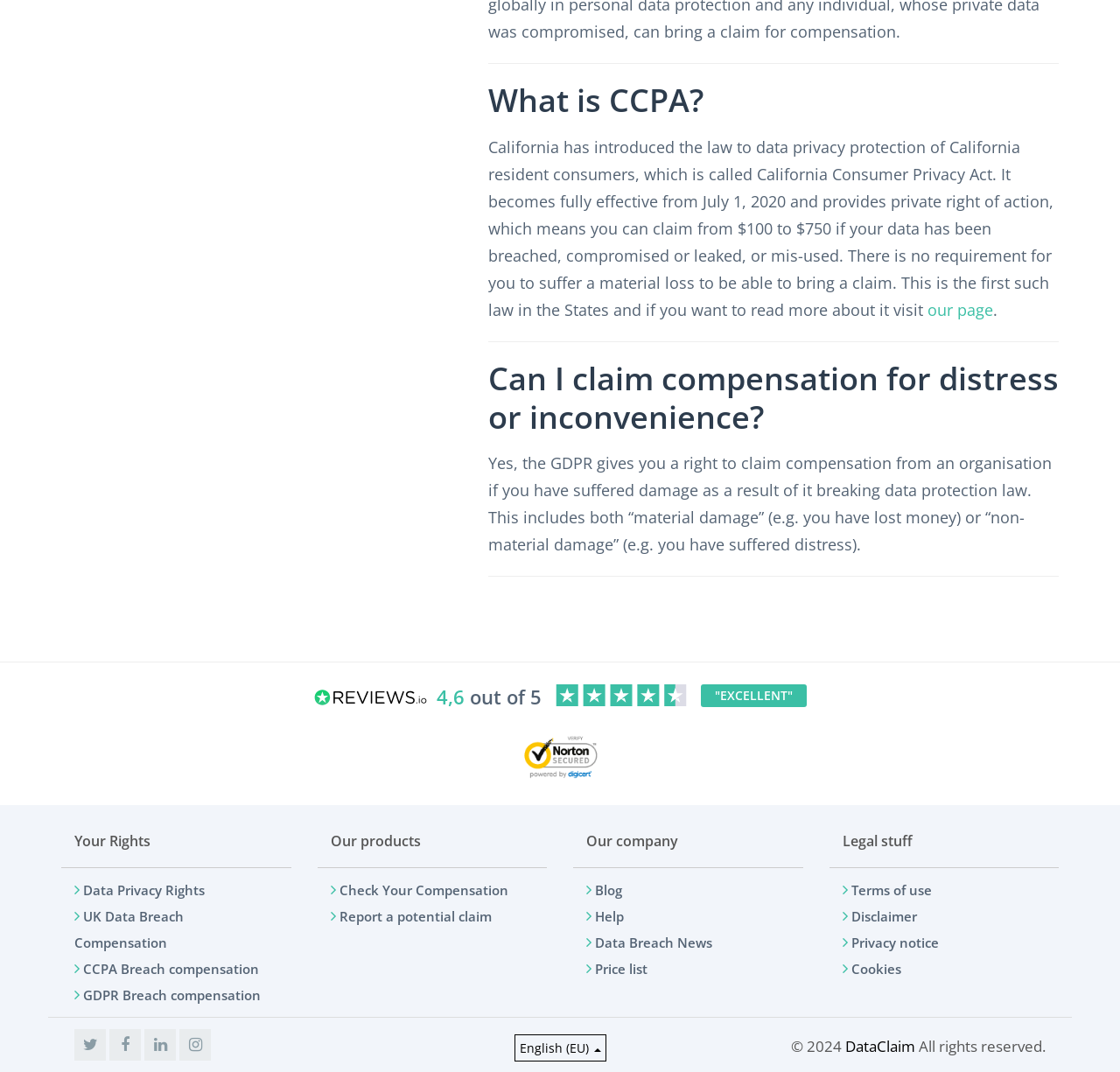Determine the bounding box for the UI element described here: "Check Your Compensation".

[0.303, 0.822, 0.454, 0.839]